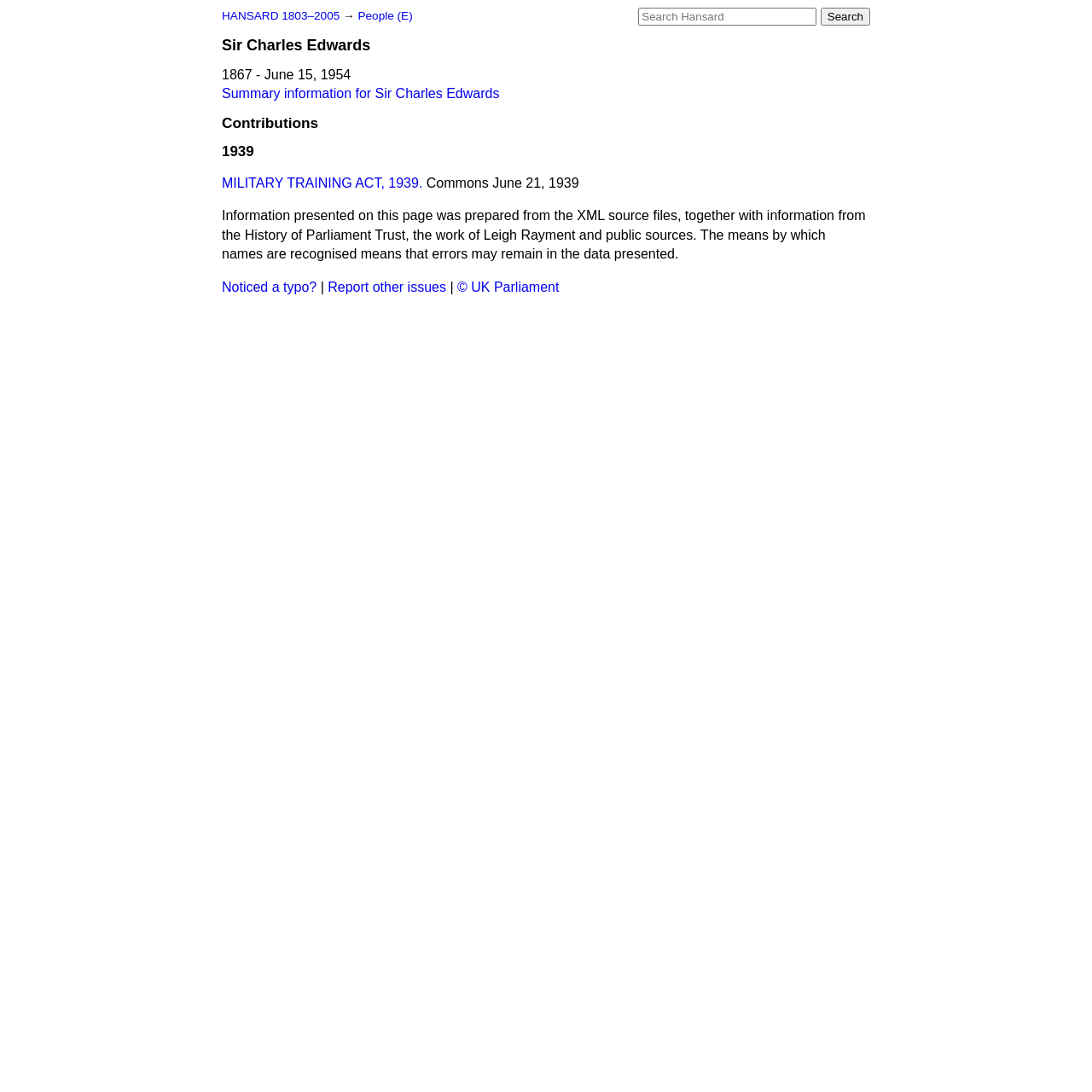Kindly determine the bounding box coordinates for the area that needs to be clicked to execute this instruction: "Report other issues".

[0.3, 0.256, 0.409, 0.269]